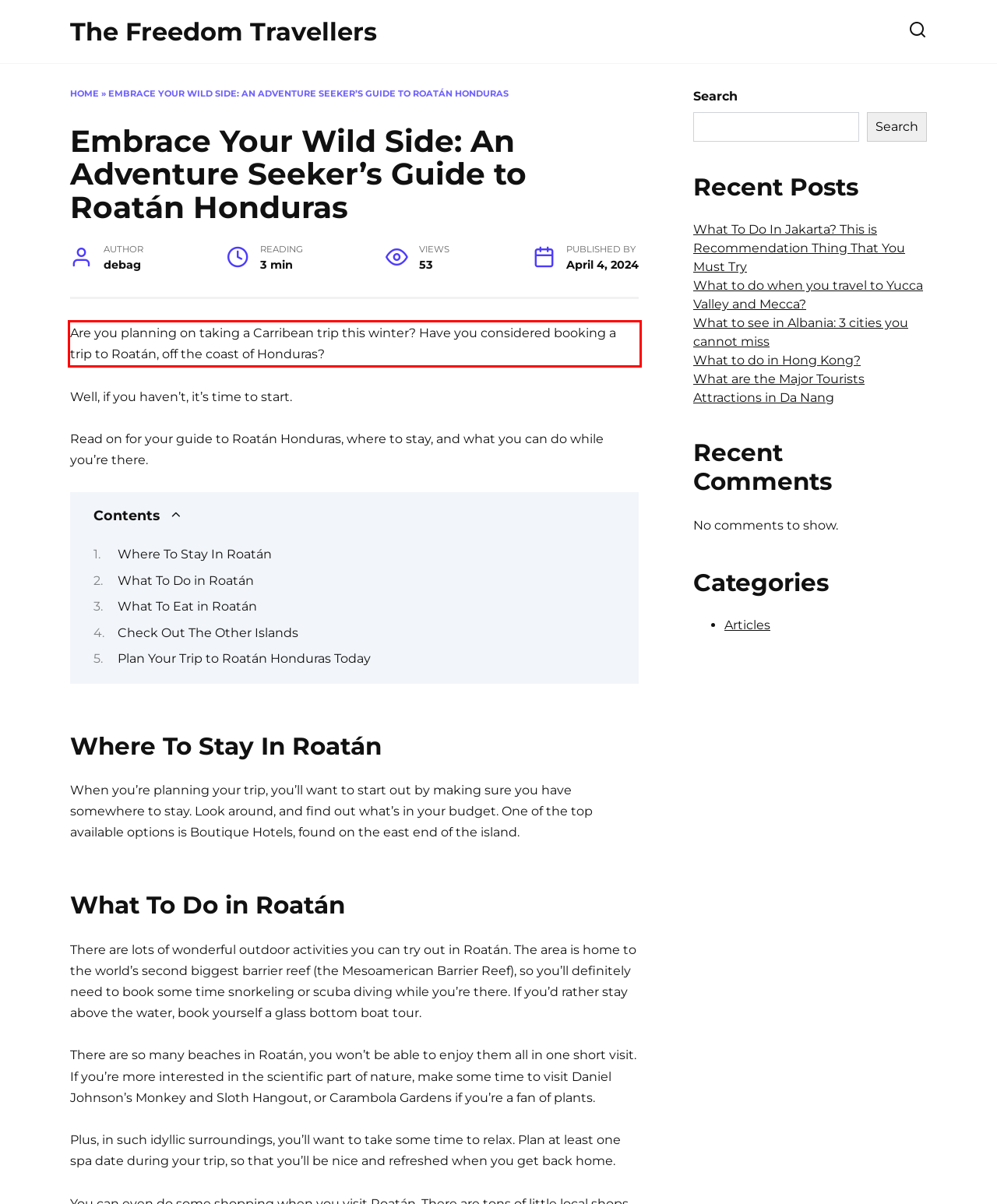You have a screenshot of a webpage with a red bounding box. Identify and extract the text content located inside the red bounding box.

Are you planning on taking a Carribean trip this winter? Have you considered booking a trip to Roatán, off the coast of Honduras?